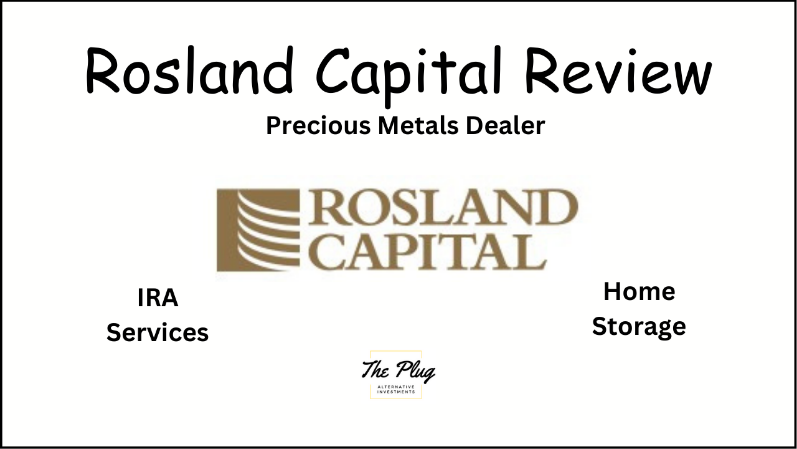Answer the question briefly using a single word or phrase: 
What are the two services listed on the banner?

IRA Services and Home Storage